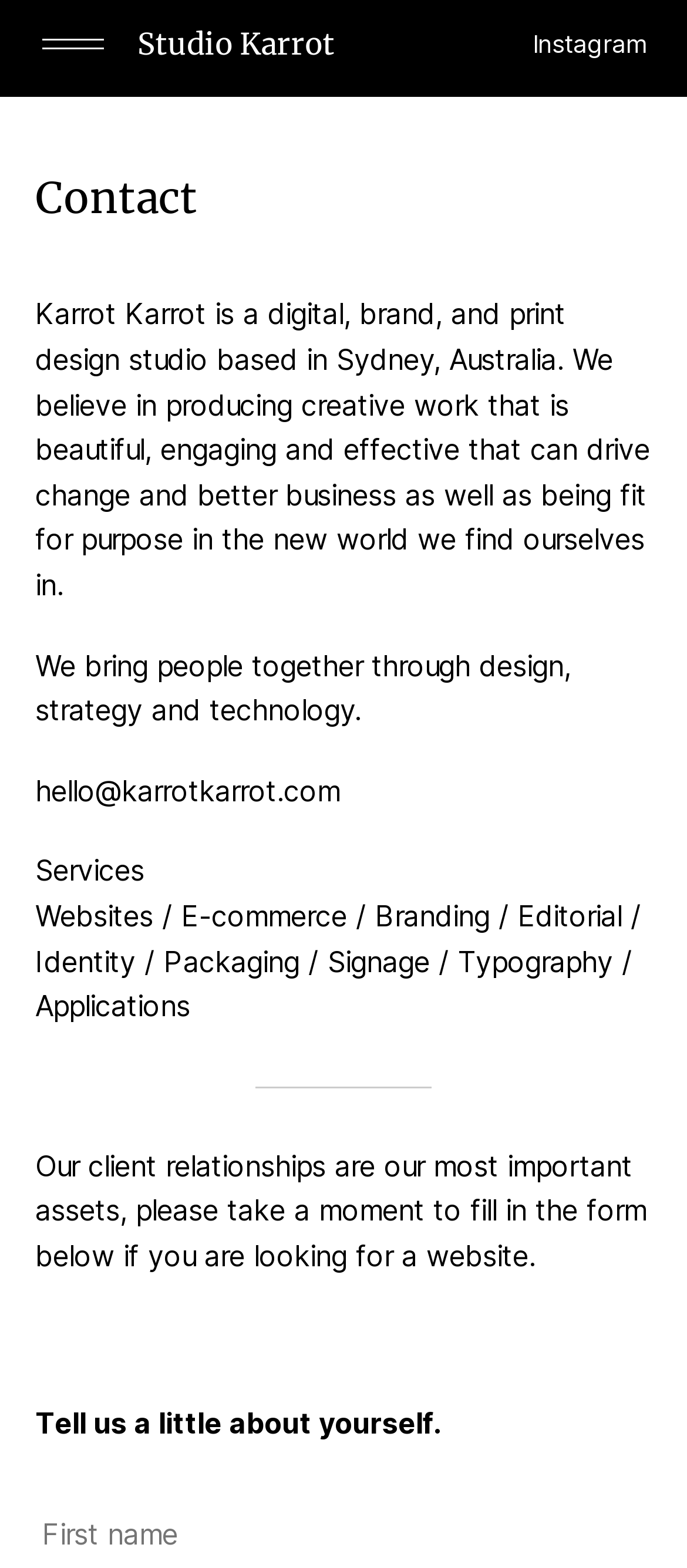Generate a thorough explanation of the webpage's elements.

The webpage is about Studio Karrot, a digital, brand, and print design studio based in Sydney, Australia. At the top left, there is a link to the studio's homepage, accompanied by a button to open or close the menu and sidebar. On the top right, there is a link to the studio's Instagram page.

Below the top section, there is a header section with a heading that reads "Contact". Underneath, there is a paragraph of text that describes the studio's mission and values, emphasizing the importance of producing creative work that drives change and is effective.

Following this, there is another paragraph that highlights the studio's approach to bringing people together through design, strategy, and technology. The studio's email address, "hello@karrotkarrot.com", is displayed below.

The next section is dedicated to the studio's services, with a heading that reads "Services" and a list of specific services offered, including websites, e-commerce, branding, and more.

Below the services section, there is a separator line, followed by a paragraph that encourages visitors to fill out a form if they are looking for a website. The form itself is not visible, but there are labels and fields for visitors to input their information, including a field for their name, marked with an asterisk to indicate it is required.

Throughout the page, the text is arranged in a clear and organized manner, with ample whitespace to make the content easy to read.